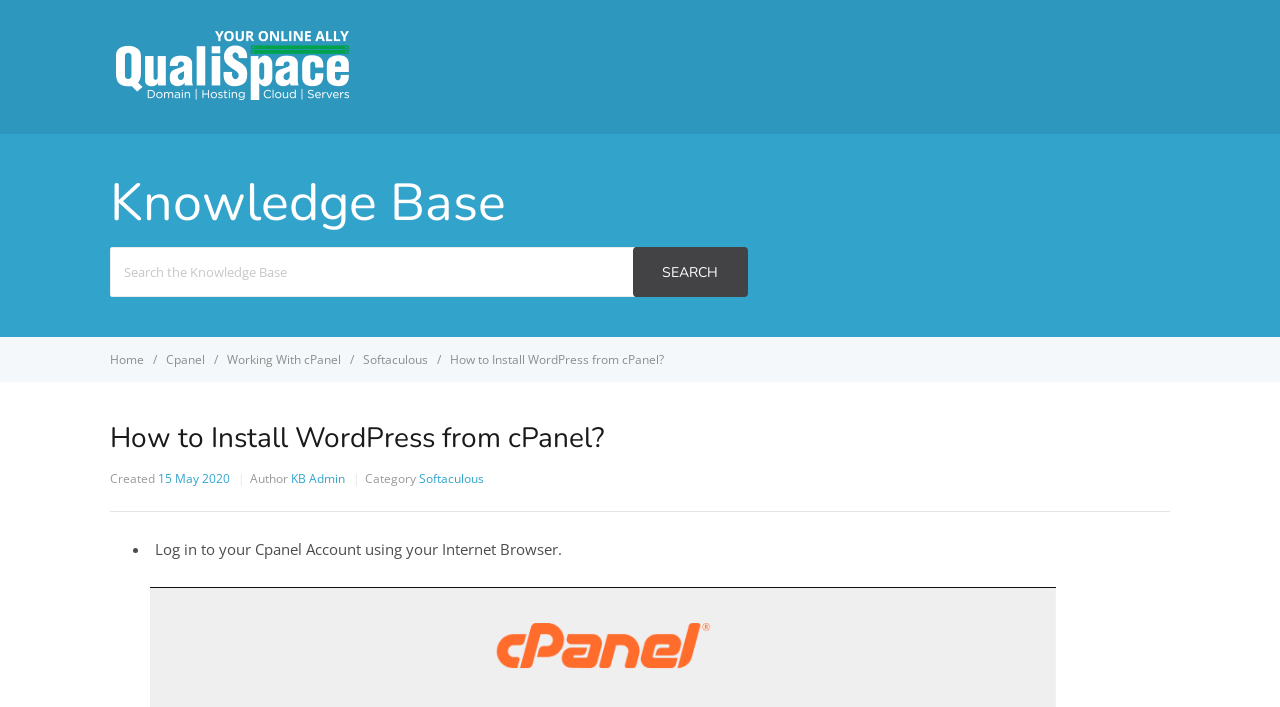Please give a short response to the question using one word or a phrase:
What is the category of this article?

Softaculous